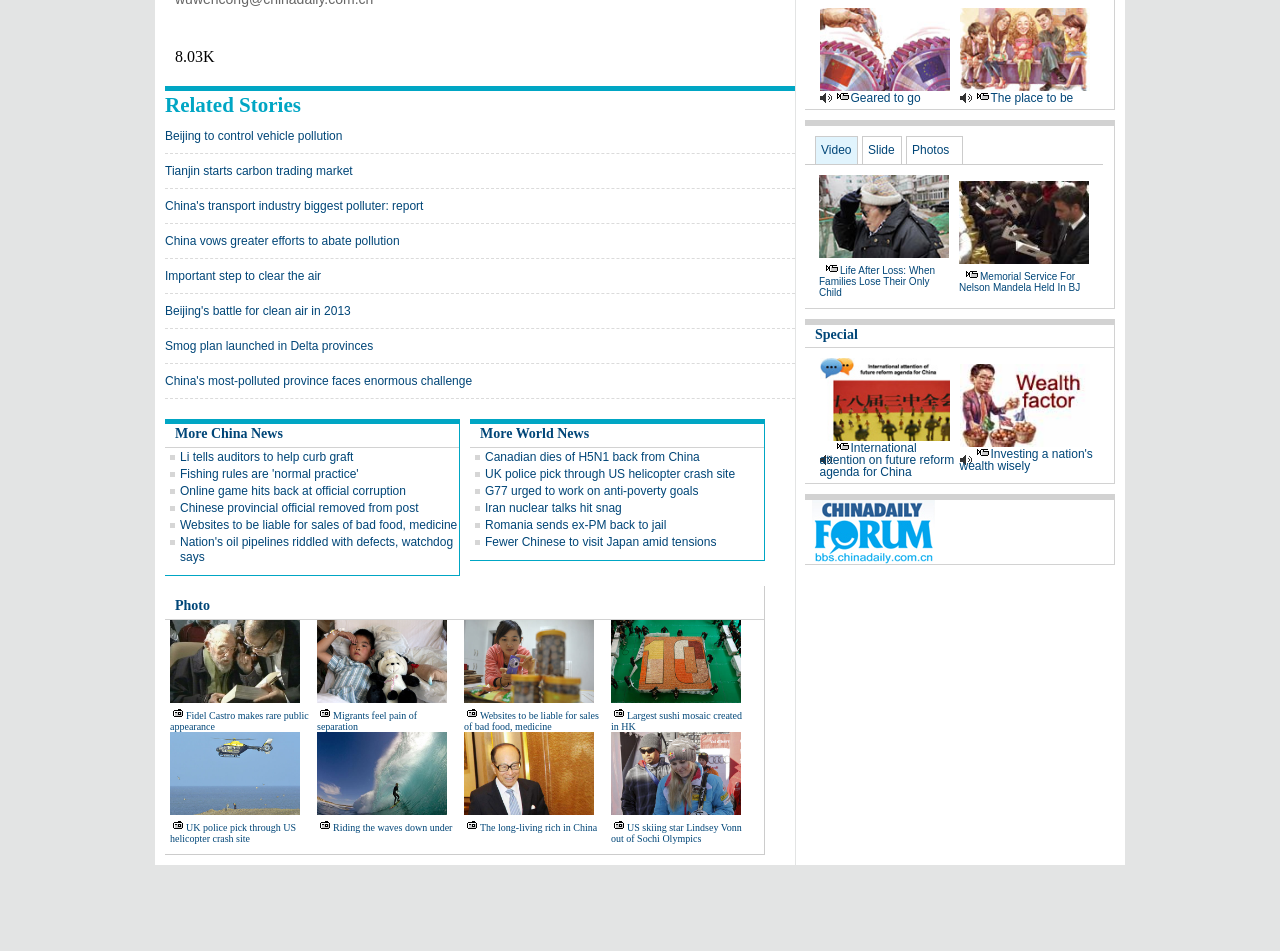Please provide a one-word or phrase answer to the question: 
What is the title of the first news article in the 'China News' section?

Li tells auditors to help curb graft